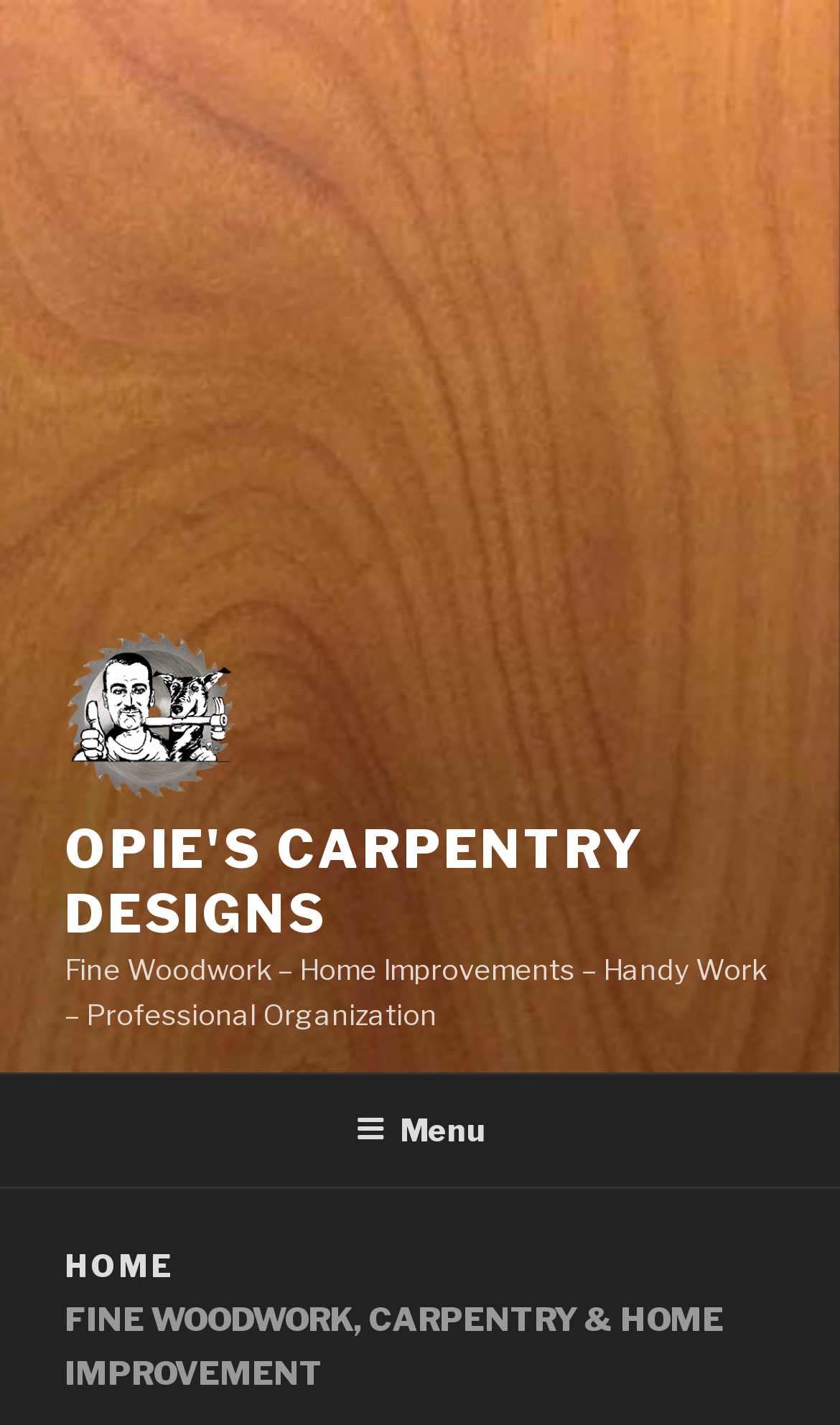What services does the company offer?
Please give a well-detailed answer to the question.

The services offered by the company can be found in the subtitle 'Fine Woodwork – Home Improvements – Handy Work – Professional Organization' below the company name. These services are also mentioned in the StaticText element 'FINE WOODWORK, CARPENTRY & HOME IMPROVEMENT'.